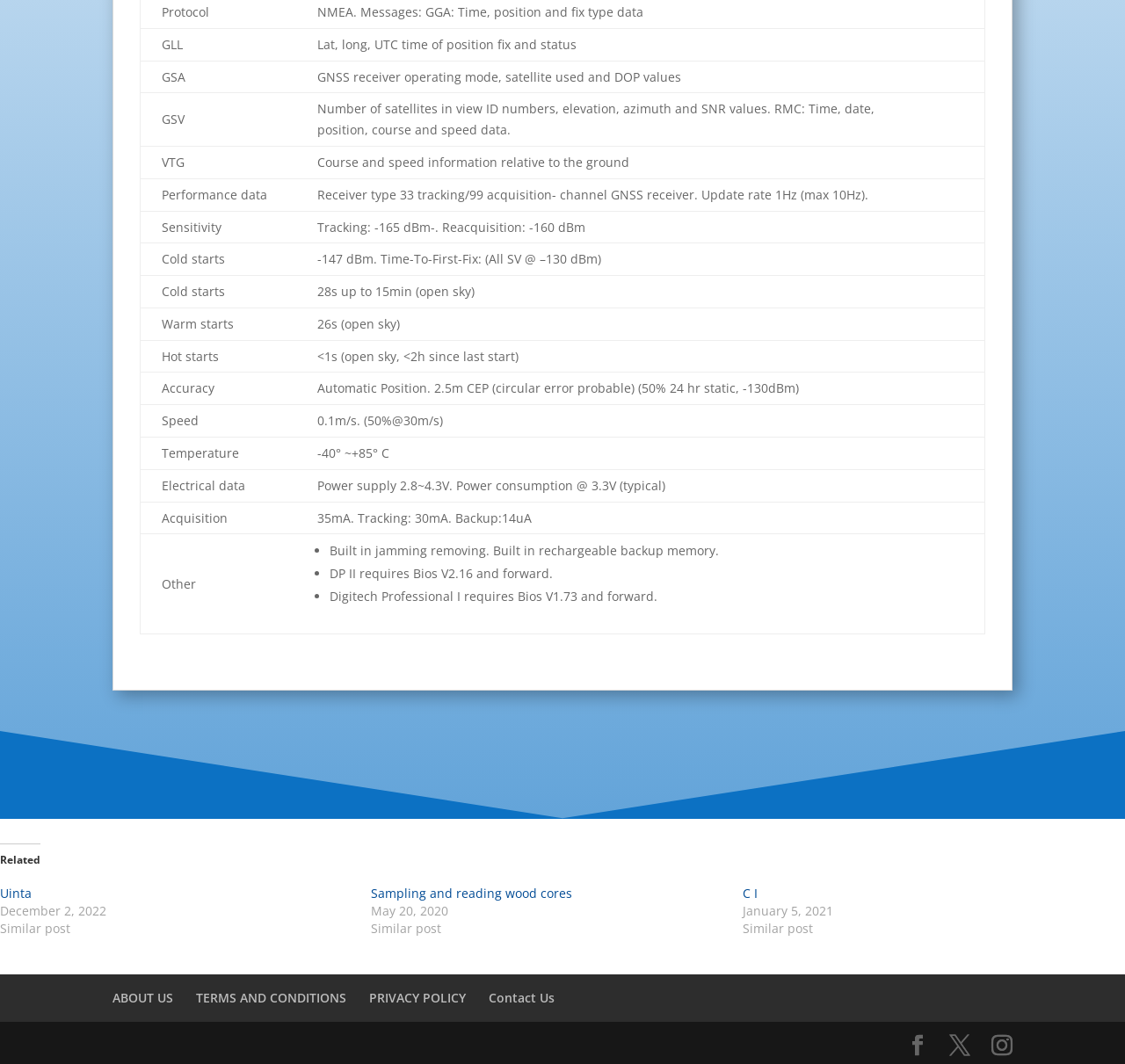What is the type of data provided in GLL?
Look at the image and provide a short answer using one word or a phrase.

Lat, long, UTC time of position fix and status